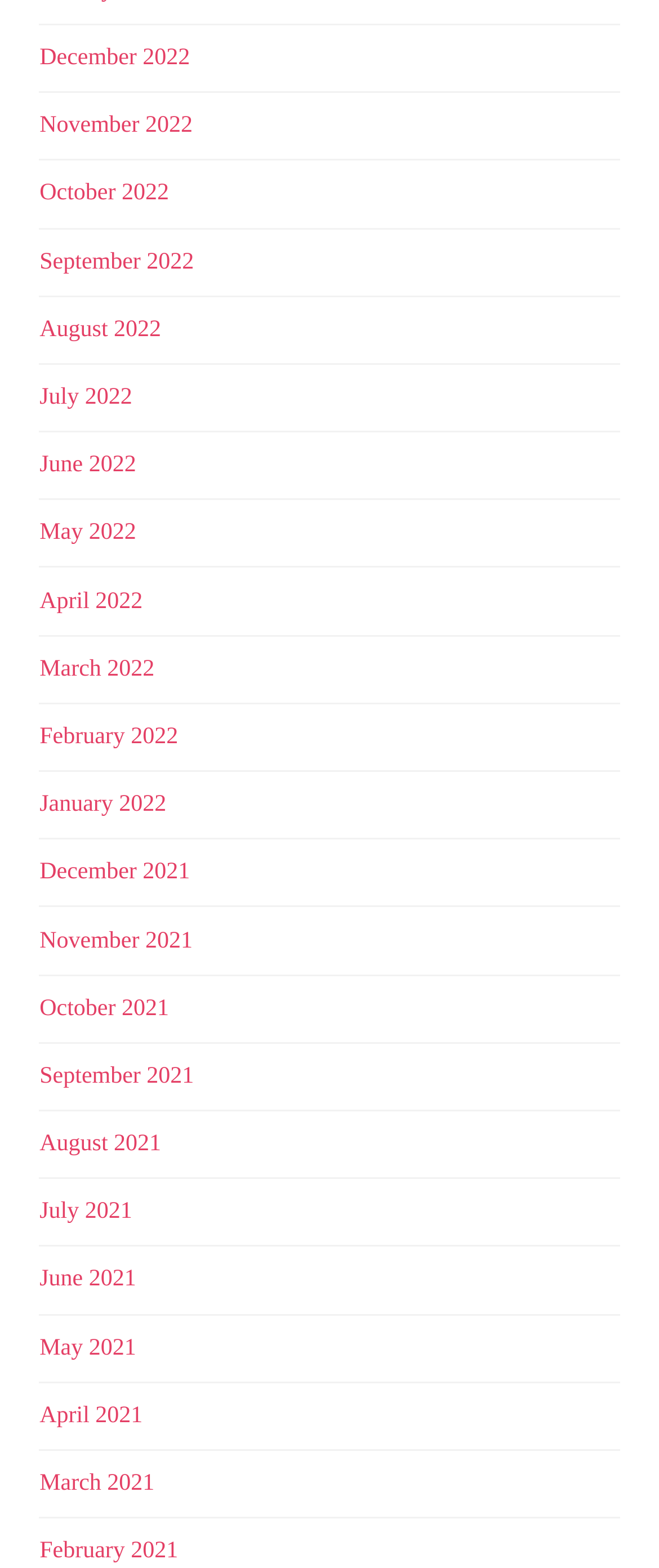Given the content of the image, can you provide a detailed answer to the question?
How many links are there in the first row?

I analyzed the bounding box coordinates of the link elements and found that the first four links (December 2022 to September 2022) have similar y1 and y2 coordinates, indicating that they are in the same row. Therefore, there are 4 links in the first row.